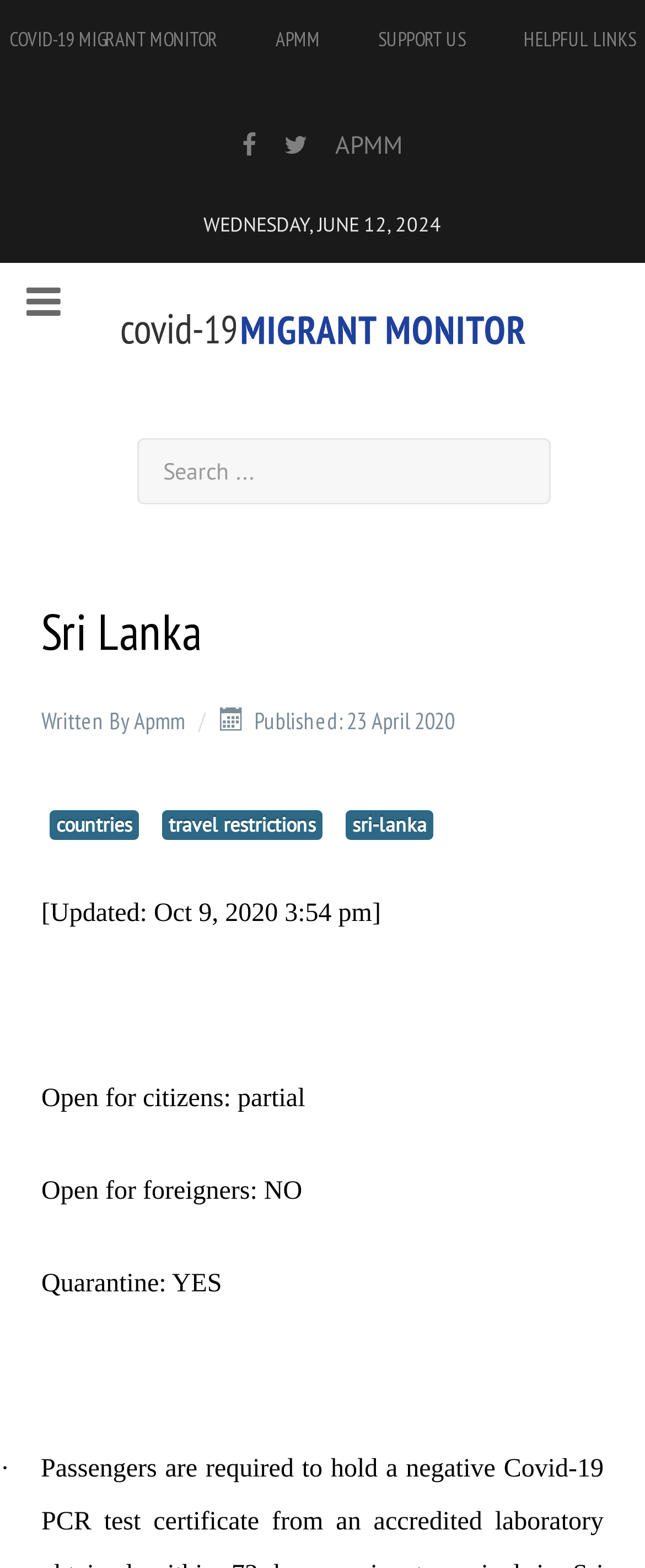Find the bounding box coordinates for the area you need to click to carry out the instruction: "Go to SUPPORT US". The coordinates should be four float numbers between 0 and 1, indicated as [left, top, right, bottom].

[0.586, 0.009, 0.722, 0.05]